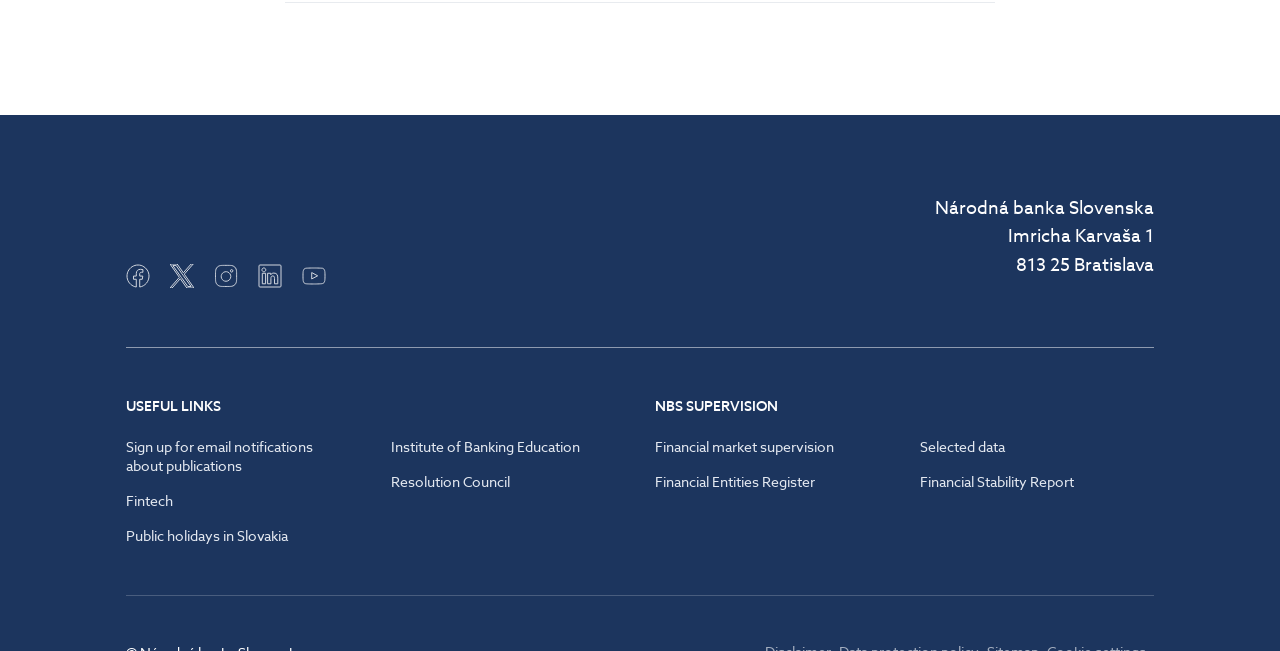What is the category of 'Fintech' link?
Provide a short answer using one word or a brief phrase based on the image.

USEFUL LINKS